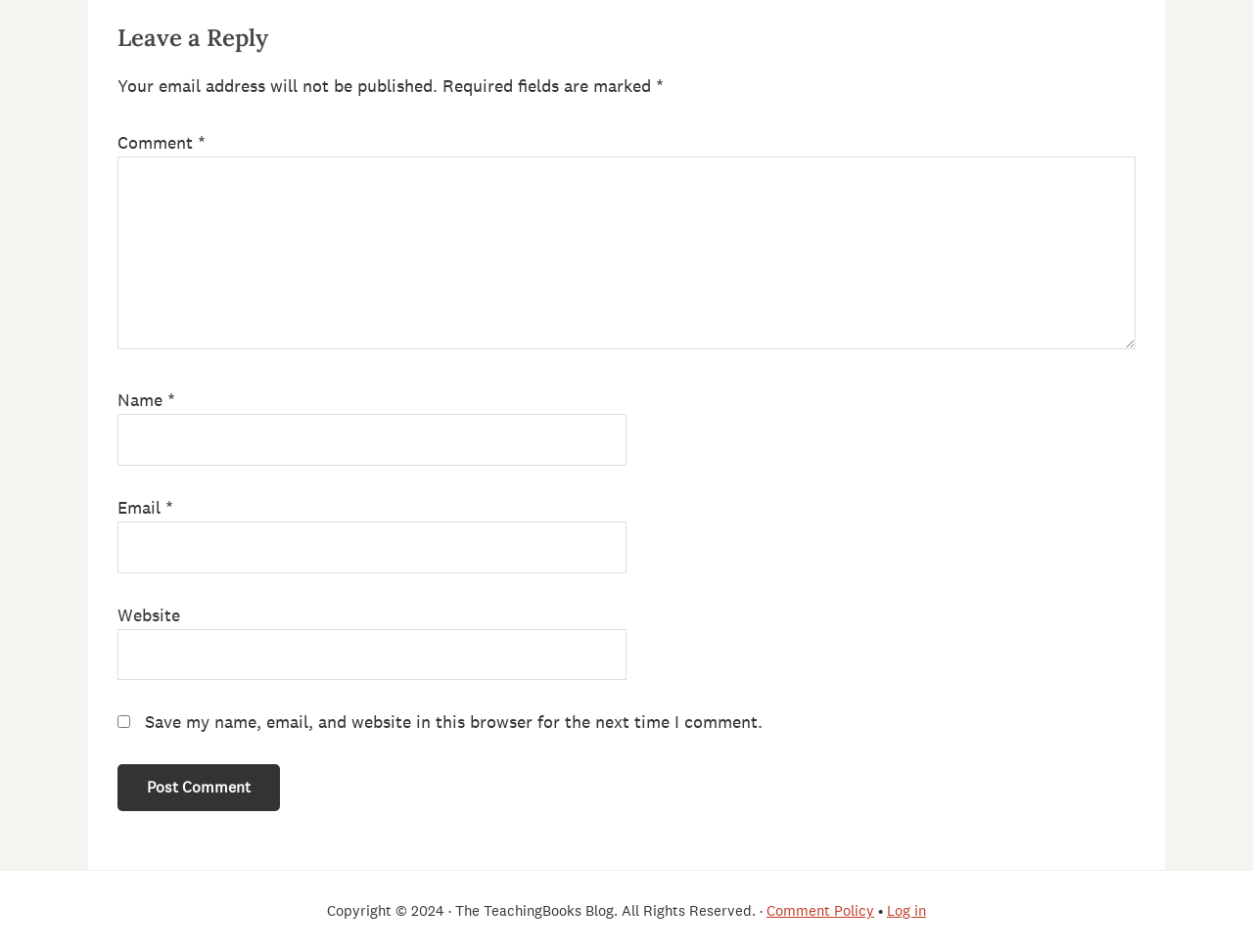Identify the coordinates of the bounding box for the element described below: "name="submit" value="Post Comment"". Return the coordinates as four float numbers between 0 and 1: [left, top, right, bottom].

[0.094, 0.802, 0.223, 0.852]